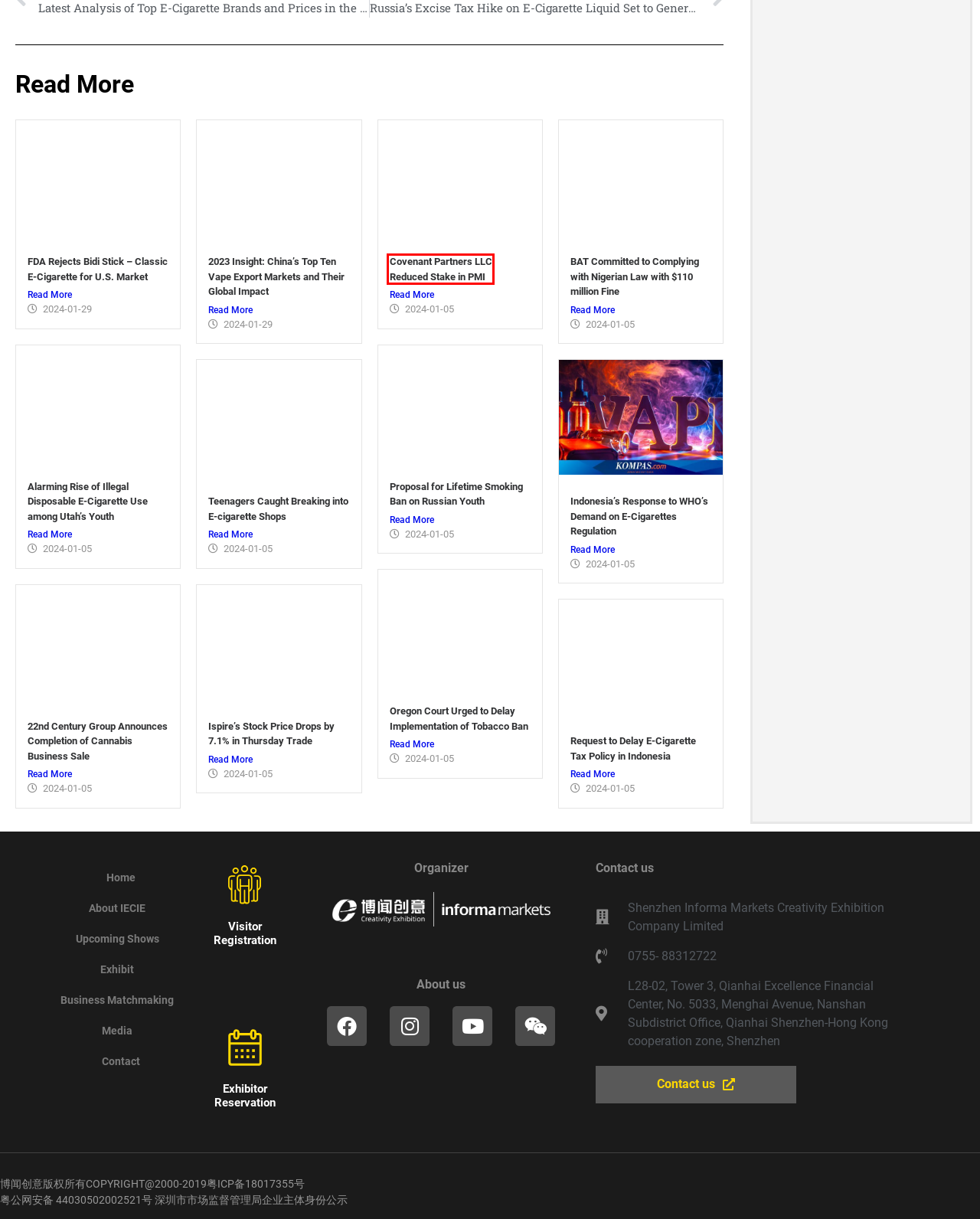Given a screenshot of a webpage with a red bounding box highlighting a UI element, determine which webpage description best matches the new webpage that appears after clicking the highlighted element. Here are the candidates:
A. BAT Committed to Complying with Nigerian Law with $110 million Fine | IECIE Vape Show
B. FDA Rejects Bidi Stick – Classic E-Cigarette for U.S. Market | IECIE Vape Show
C. Ispire's Stock Price Drops by 7.1% in Thursday Trade | IECIE Vape Show
D. Covenant Partners LLC Reduced Stake in PMI | IECIE Vape Show
E. Indonesia's Response to WHO's Demand on E-Cigarettes Regulation | IECIE Vape Show
F. Teenagers Caught Breaking into E-cigarette Shops | IECIE Vape Show
G. Proposal for Lifetime Smoking Ban on Russian Youth | IECIE Vape Show
H. 2023 Insight: China’s Top Ten Vape Export Markets and Their Global Impact | IECIE Vape Show

D